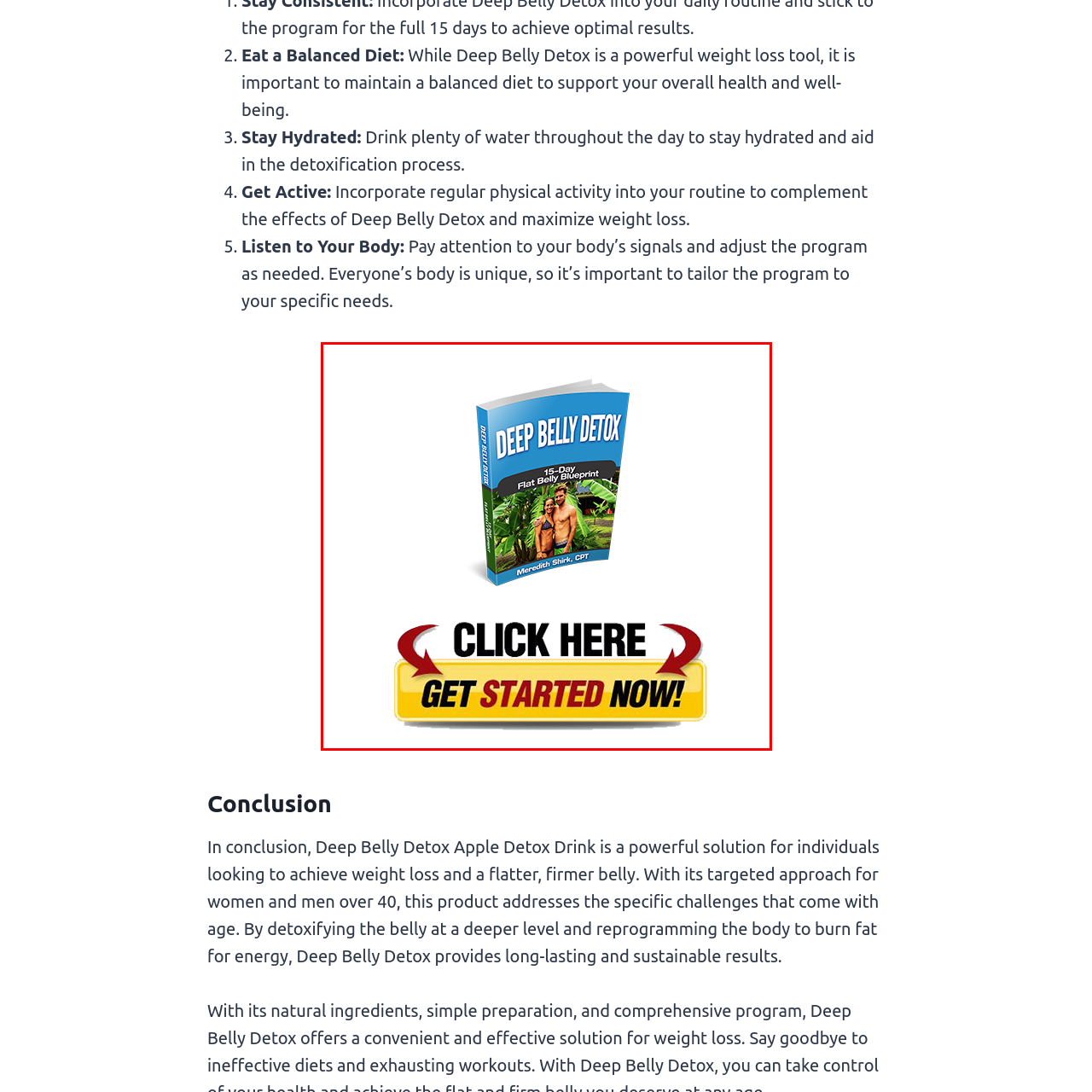View the image inside the red-bordered box and answer the given question using a single word or phrase:
What is the setting of the image featuring the fit couple?

Lush greenery